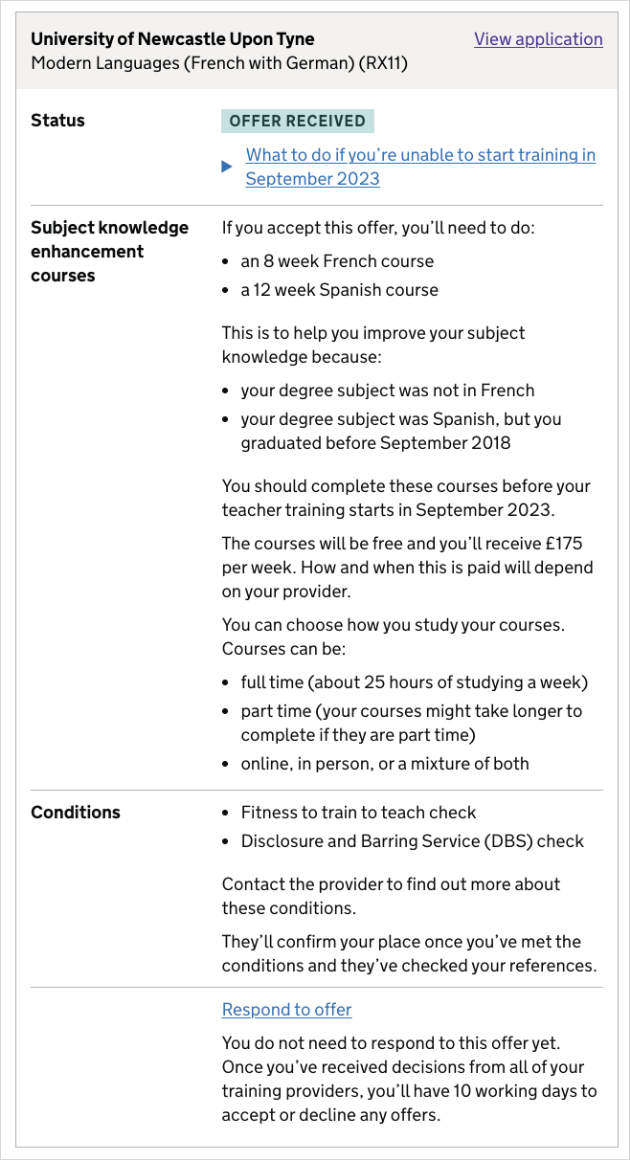Offer a detailed explanation of what is depicted in the image.

The image displays a screenshot from the University of Newcastle Upon Tyne regarding an offer for a candidate in the Modern Languages program (French with German). It outlines essential details for the offer received, focusing on the required language subject knowledge enhancement courses. The candidate is expected to complete an 8-week French course and a 12-week Spanish course, aimed at improving their subject knowledge prior to starting teacher training in September 2023. 

Key points highlighted include the necessity of these courses based on the candidate's previous academic background, with financial support mentioned: a £175 bursary per week during the courses. Various study options are provided, including full-time, part-time, online, or in-person formats. Additionally, the image advises on the subsequent steps, detailing conditions like fitness to teach checks and the Disclosure and Barring Service (DBS) check, and reassures that no immediate response to the offer is needed, allowing the candidate time to decide.